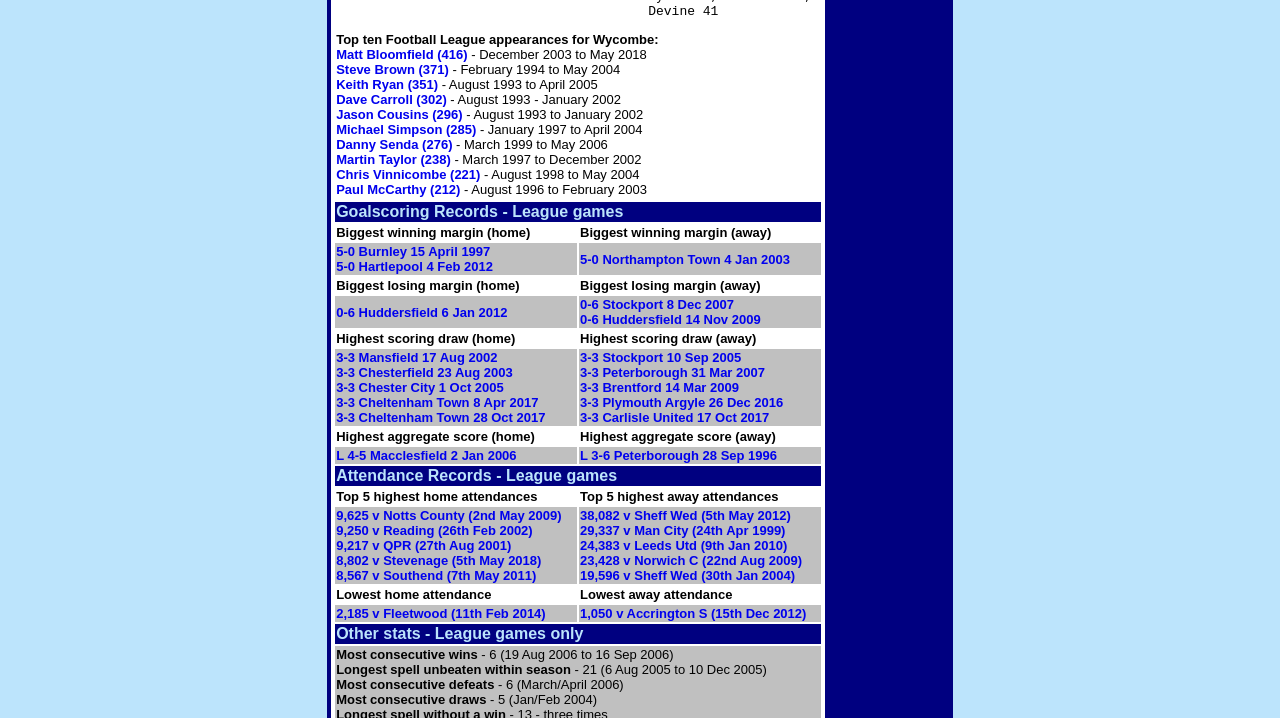Identify the bounding box coordinates of the section that should be clicked to achieve the task described: "Check 38,082 v Sheff Wed attendance record".

[0.453, 0.708, 0.618, 0.728]